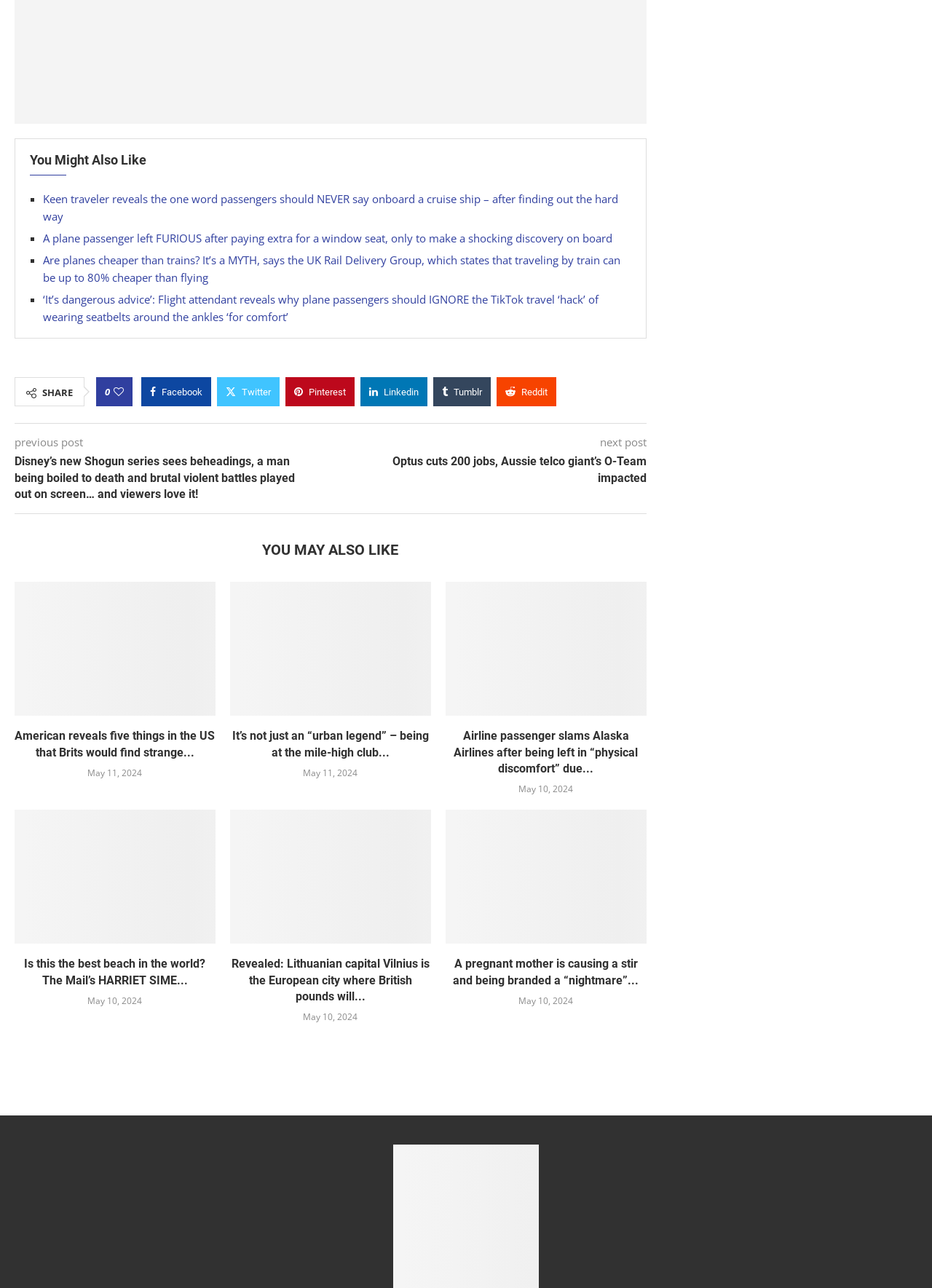Locate the bounding box coordinates of the clickable part needed for the task: "Share on Facebook".

[0.152, 0.293, 0.227, 0.316]